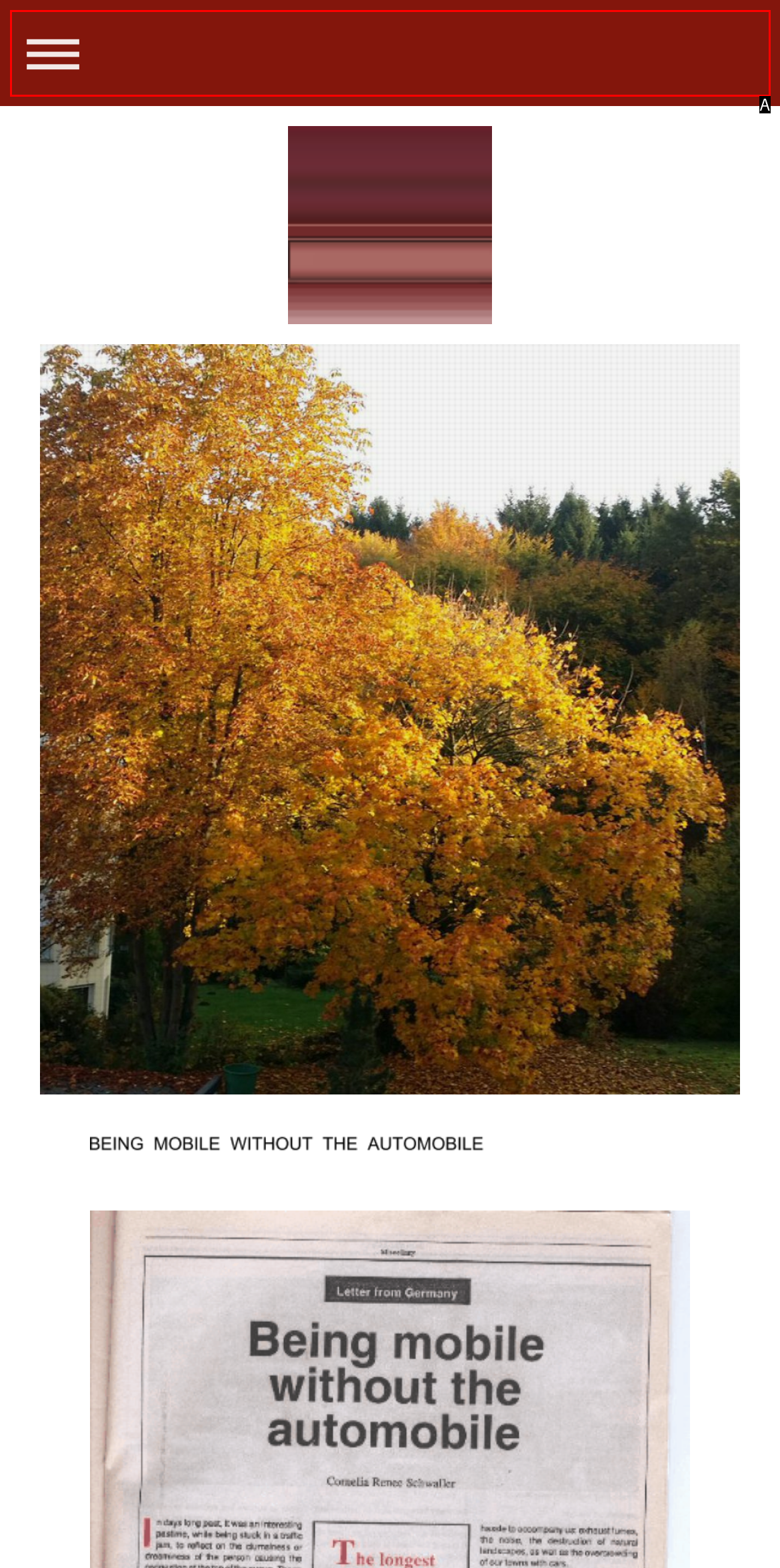Identify the UI element described as: Navigation aufklappen/zuklappen
Answer with the option's letter directly.

A